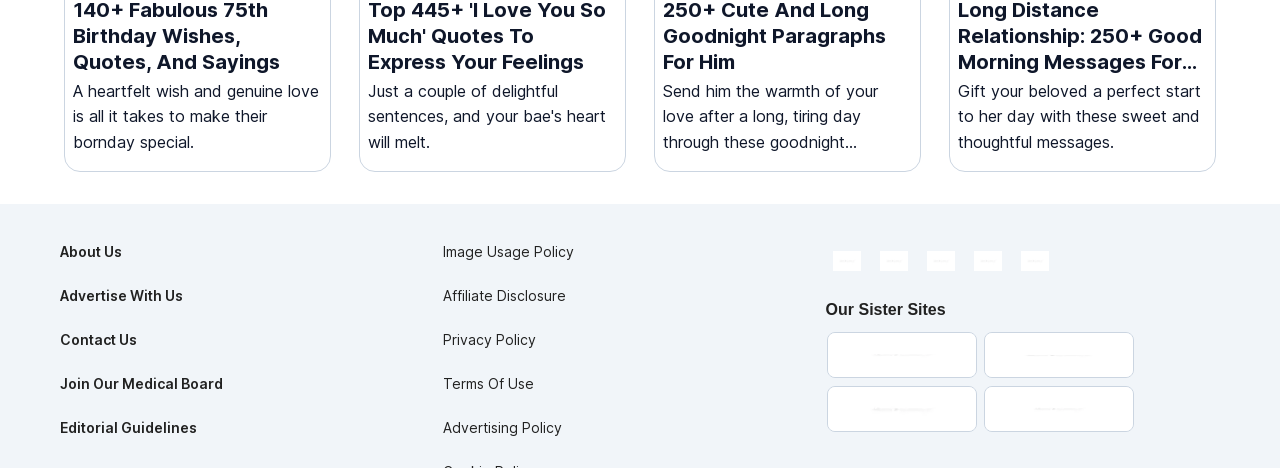How many links are there in the top-left corner?
Provide a well-explained and detailed answer to the question.

I counted the number of links in the top-left corner by looking at the links with coordinates starting from [0.047, ...]. There are 5 links in total, including 'About Us', 'Advertise With Us', 'Contact Us', 'Join Our Medical Board', and 'Editorial Guidelines'.